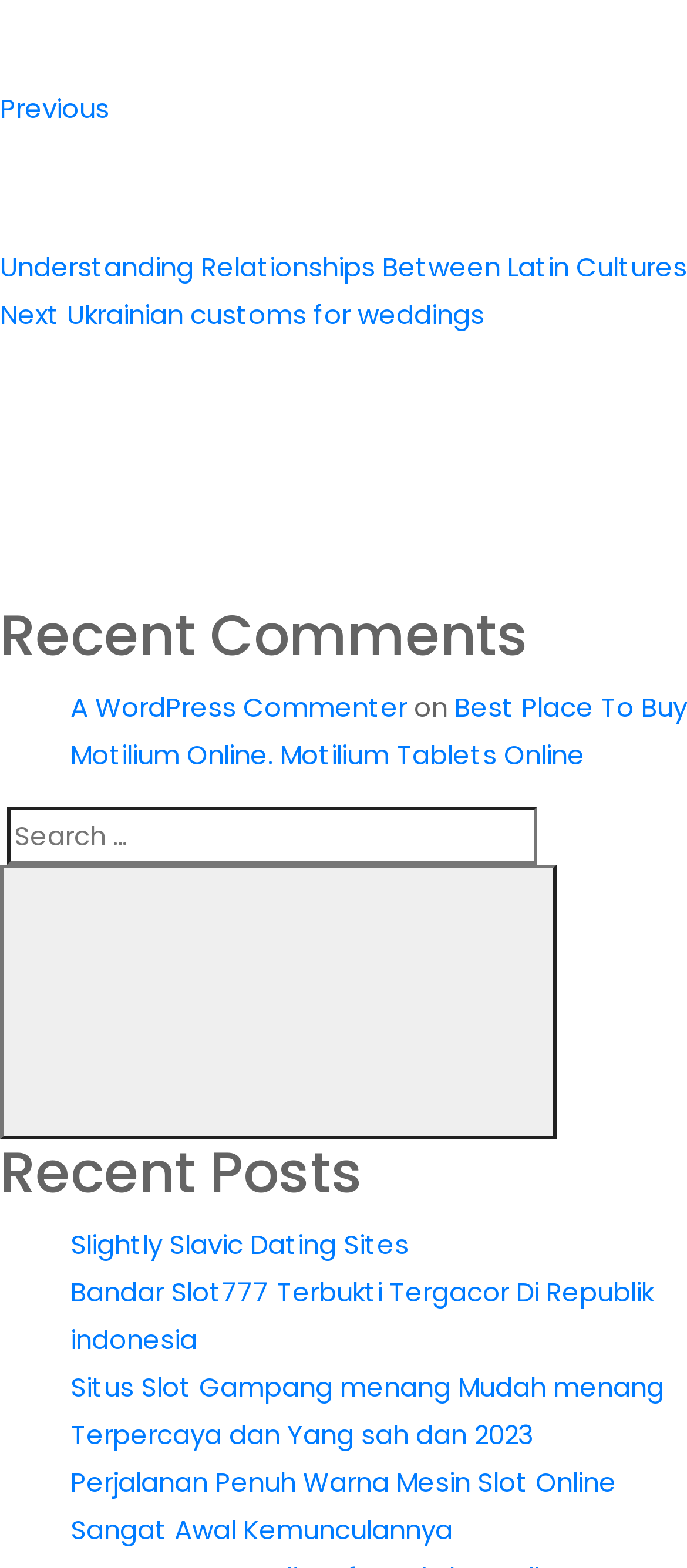Using the format (top-left x, top-left y, bottom-right x, bottom-right y), provide the bounding box coordinates for the described UI element. All values should be floating point numbers between 0 and 1: Search

[0.0, 0.551, 0.81, 0.727]